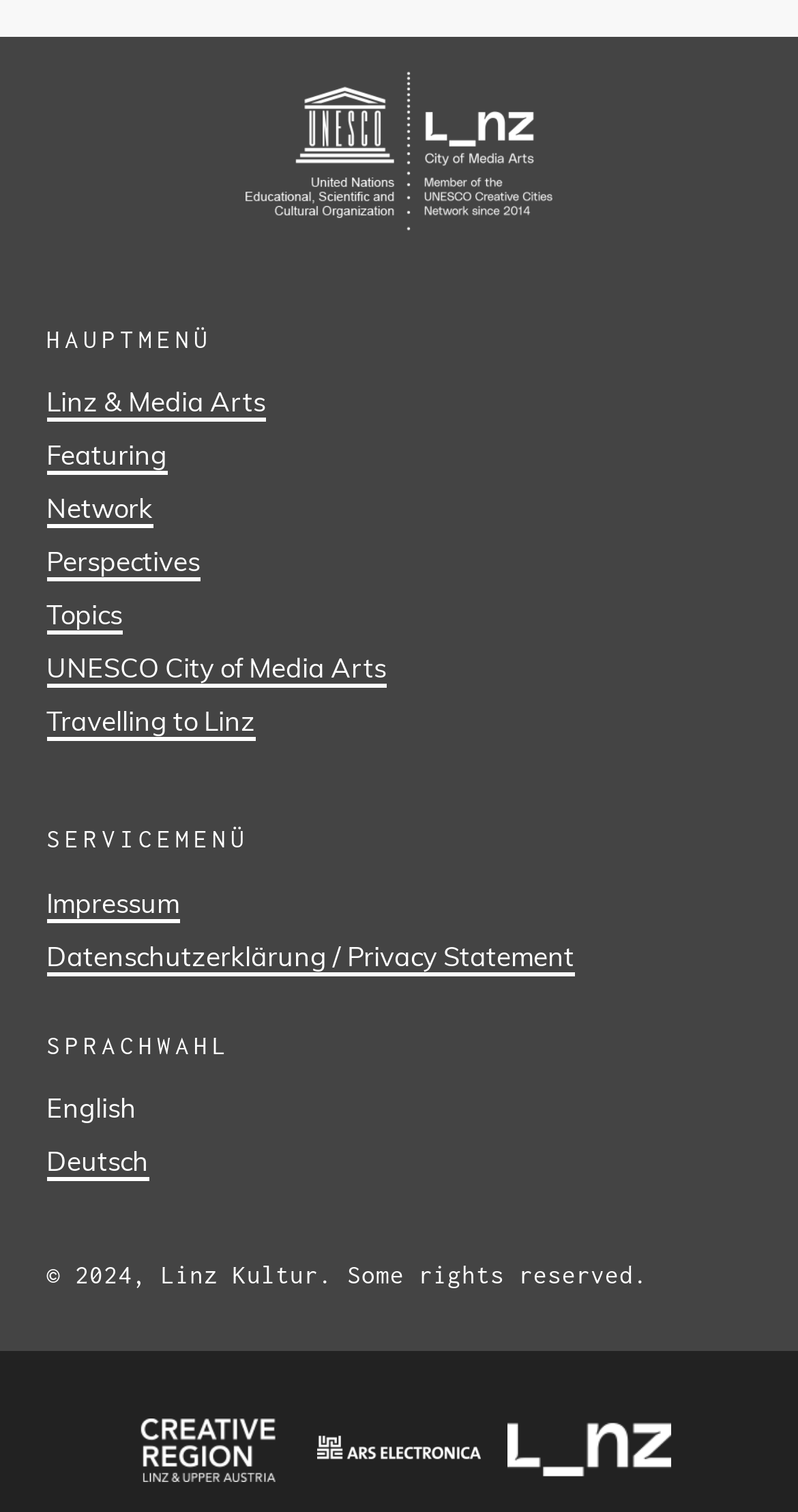What is the copyright information of the website?
Please interpret the details in the image and answer the question thoroughly.

The copyright information is located at the bottom of the page, and it is indicated by a static text element that reads '© 2024, Linz Kultur. Some rights reserved'.